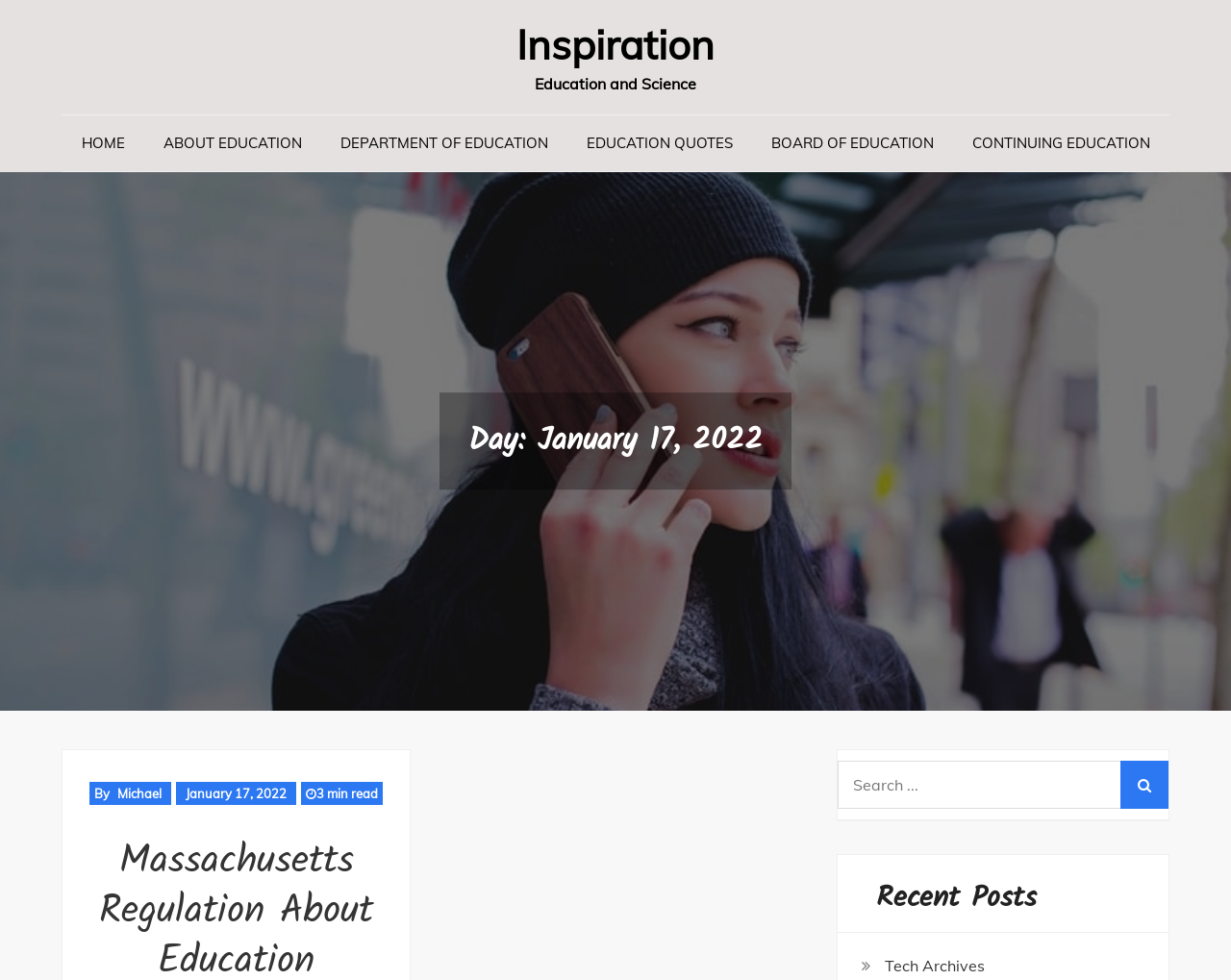Find the bounding box coordinates for the element that must be clicked to complete the instruction: "go to home page". The coordinates should be four float numbers between 0 and 1, indicated as [left, top, right, bottom].

[0.052, 0.117, 0.115, 0.174]